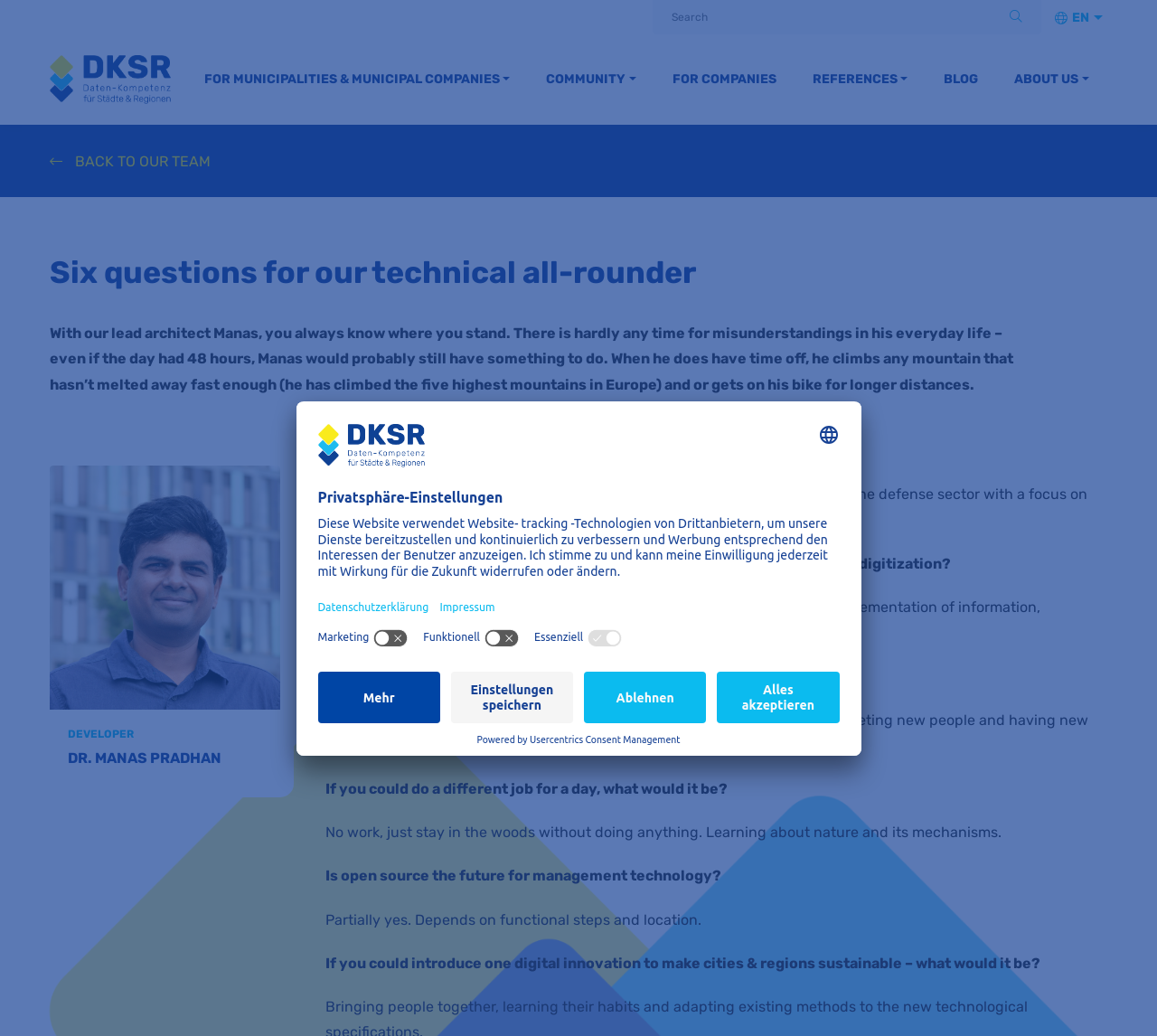Given the element description Impressum, specify the bounding box coordinates of the corresponding UI element in the format (top-left x, top-left y, bottom-right x, bottom-right y). All values must be between 0 and 1.

[0.38, 0.577, 0.428, 0.593]